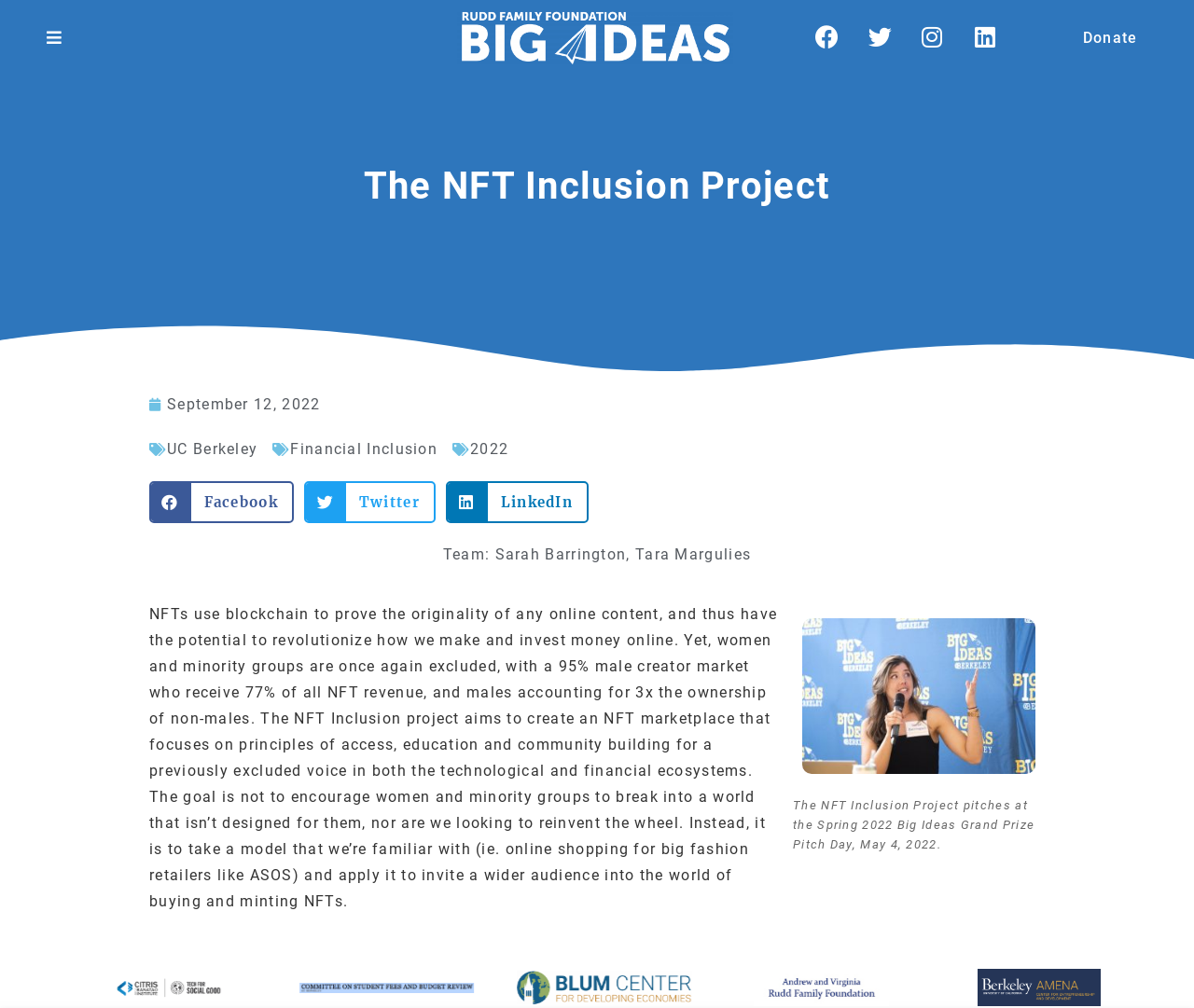Locate the coordinates of the bounding box for the clickable region that fulfills this instruction: "Check the project's pitch day photo".

[0.664, 0.604, 0.875, 0.86]